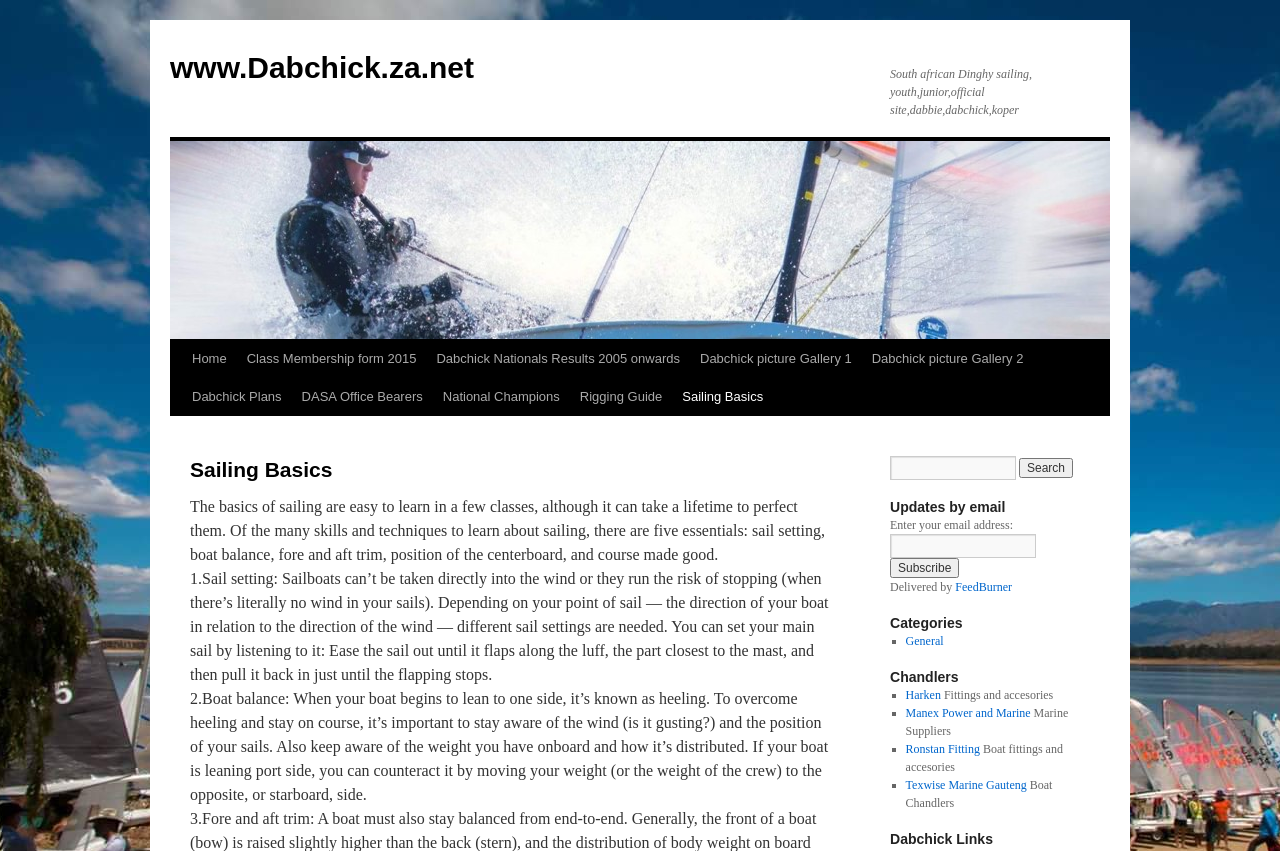What is the name of the third chandler listed?
Give a single word or phrase as your answer by examining the image.

Manex Power and Marine